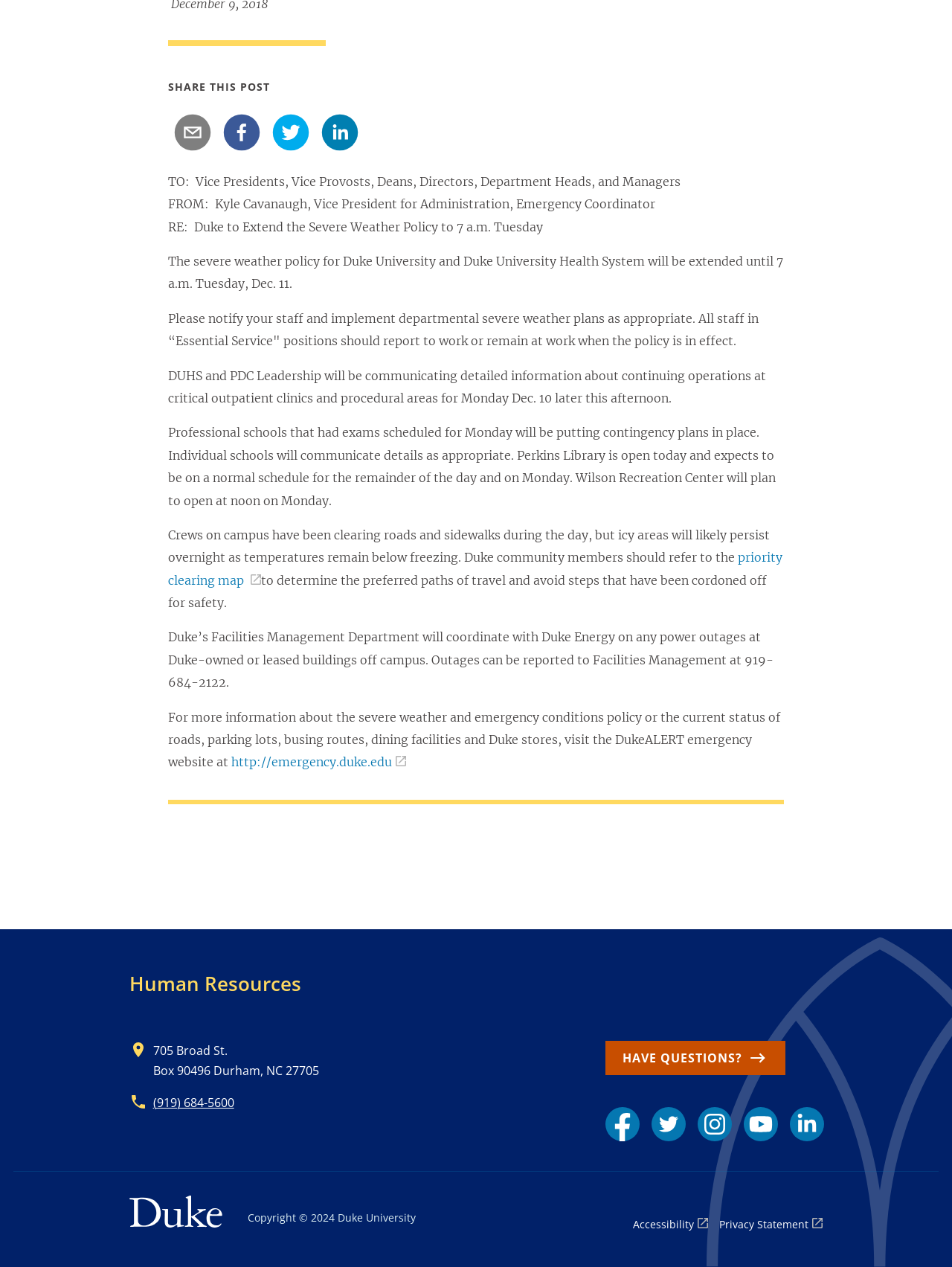Find the bounding box coordinates for the HTML element specified by: "http://emergency.duke.edu".

[0.243, 0.596, 0.427, 0.607]